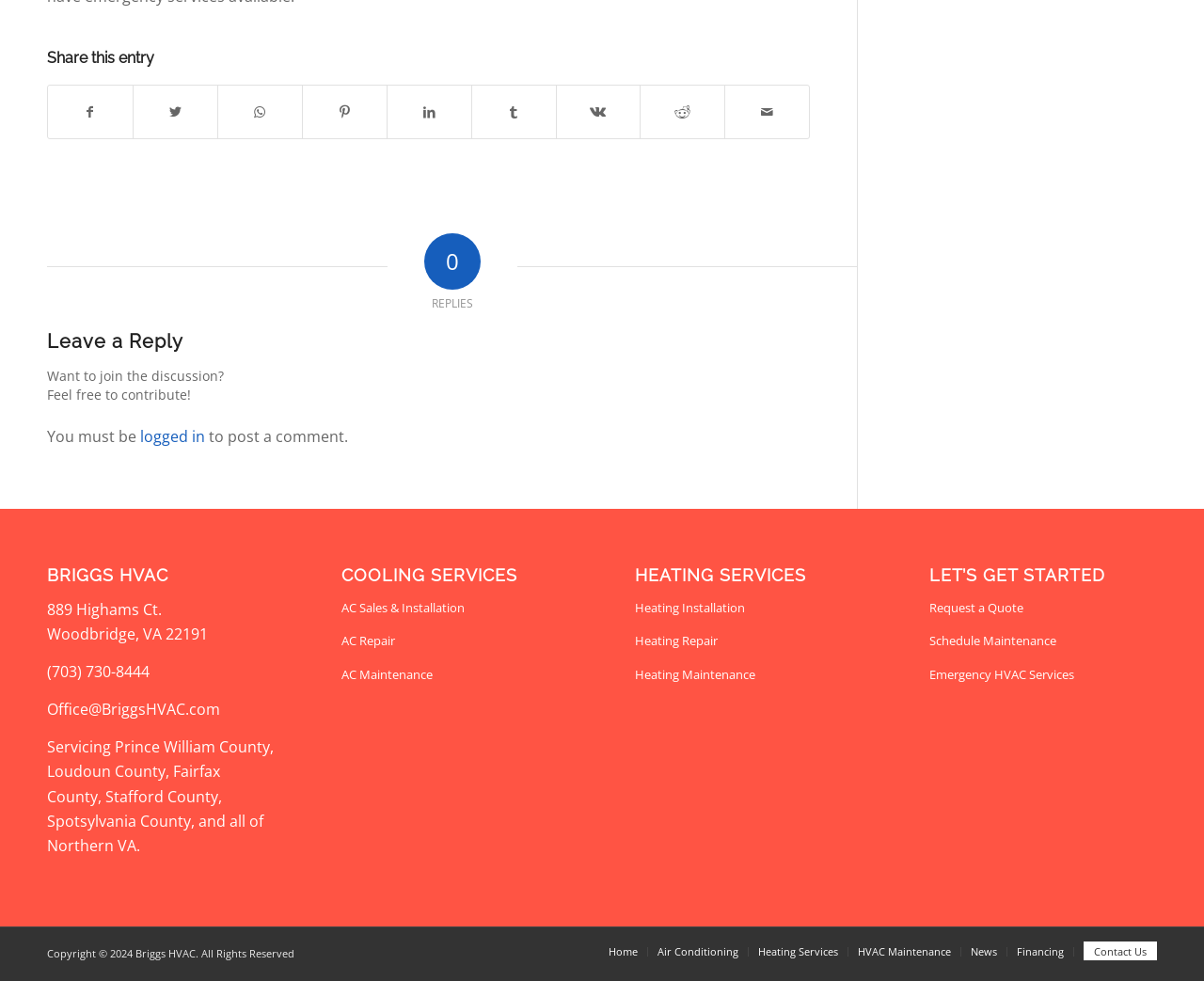Using the webpage screenshot, find the UI element described by Office@BriggsHVAC.com. Provide the bounding box coordinates in the format (top-left x, top-left y, bottom-right x, bottom-right y), ensuring all values are floating point numbers between 0 and 1.

[0.039, 0.712, 0.183, 0.733]